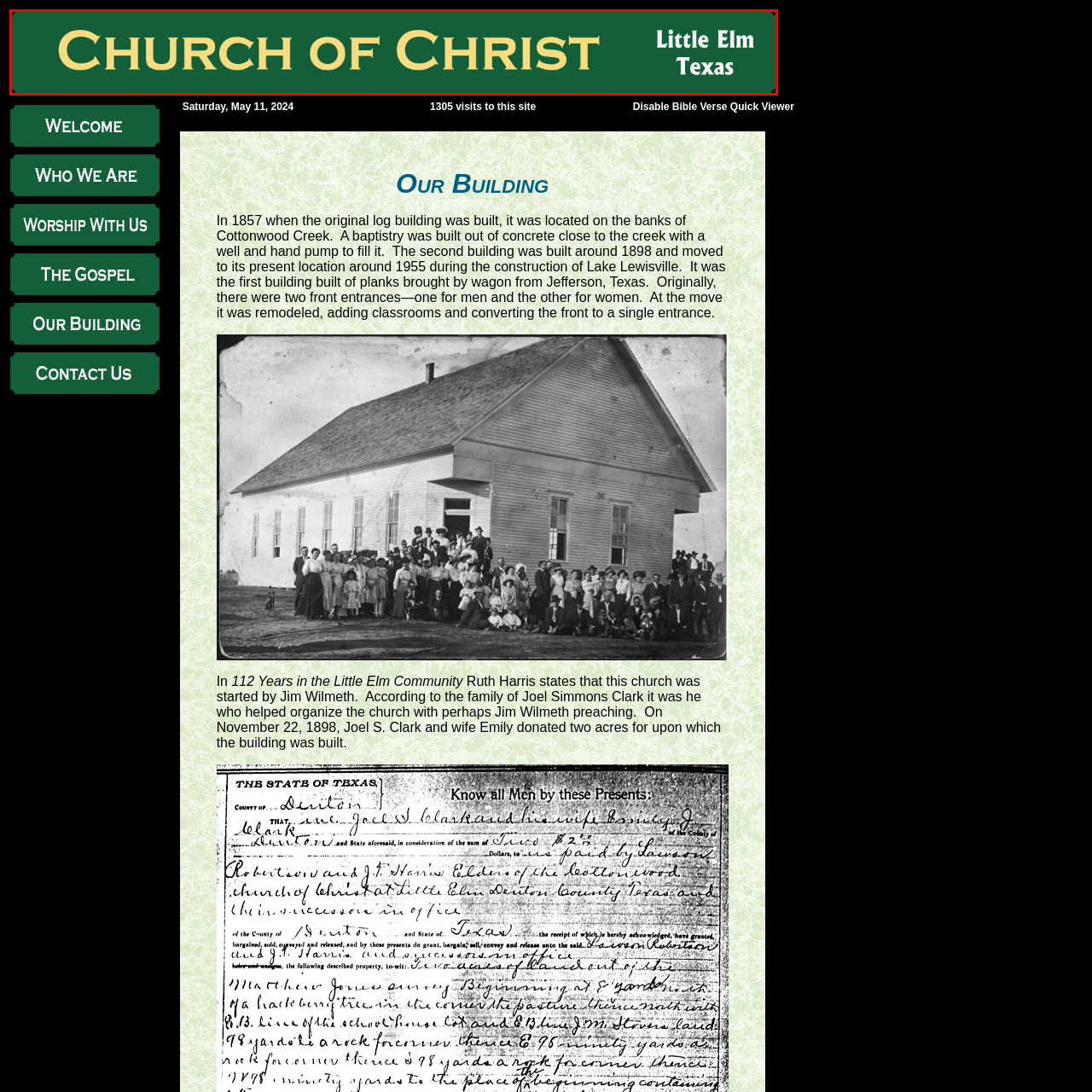Write a detailed description of the image enclosed in the red-bordered box.

This image features a visually striking banner for the Church of Christ located in Little Elm, Texas. The background is a rich green, providing a bold contrast to the text, which is rendered in a warm, golden yellow for "Church of Christ." The words are prominently placed and designed in a large, eye-catching font that emphasizes the church's name. Below this, in a smaller, crisp white font, the text reads "Little Elm, Texas," clearly identifying the location of the church. The overall design is meant to convey a sense of community and welcoming spirit, making it easily recognizable for visitors and members alike.